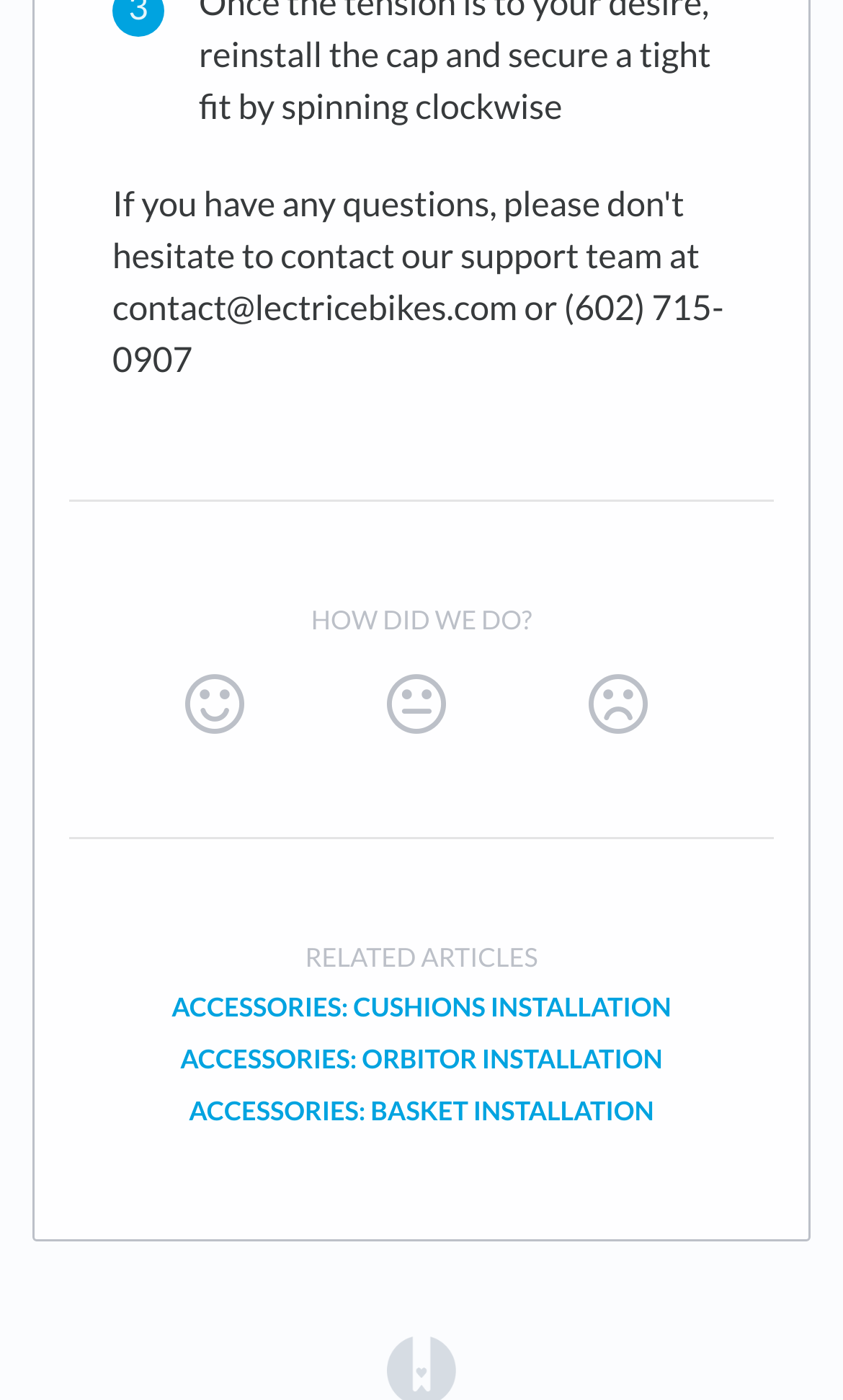What type of content is listed under 'RELATED ARTICLES'?
Give a detailed and exhaustive answer to the question.

The links listed under 'RELATED ARTICLES' have titles that suggest they are related to installation accessories, such as cushions, orbitors, and baskets.